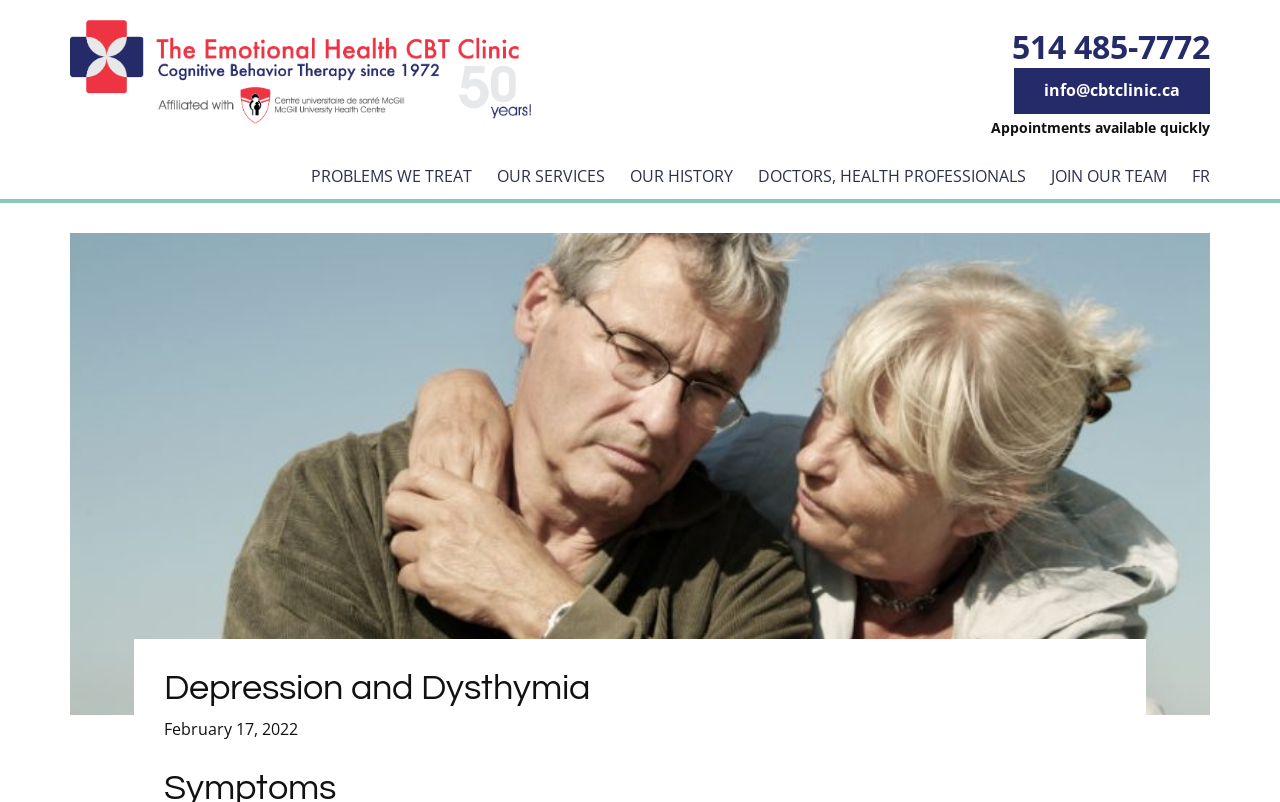Write an extensive caption that covers every aspect of the webpage.

The webpage is about Depression and Dysthymia, specifically from a CBT Clinic. At the top right corner, there are two phone numbers and an email address, '514 485-7772', 'info@cbtclinic.ca', and a note stating 'Appointments available quickly'. 

On the left side, there is a logo, represented by an image, and a navigation menu with five links: 'PROBLEMS WE TREAT', 'OUR SERVICES', 'OUR HISTORY', 'DOCTORS, HEALTH PROFESSIONALS', and 'JOIN OUR TEAM'. 

At the bottom left, there is a heading 'Depression and Dysthymia' followed by a table with a date 'February 17, 2022'. 

In the middle, there is a language selection option, 'FR', at the top right corner. 

The webpage also lists symptoms of depression, including a depressed mood, decrease in interest or pleasure, changes in appetite and/or weight, and changes in sleep patterns.